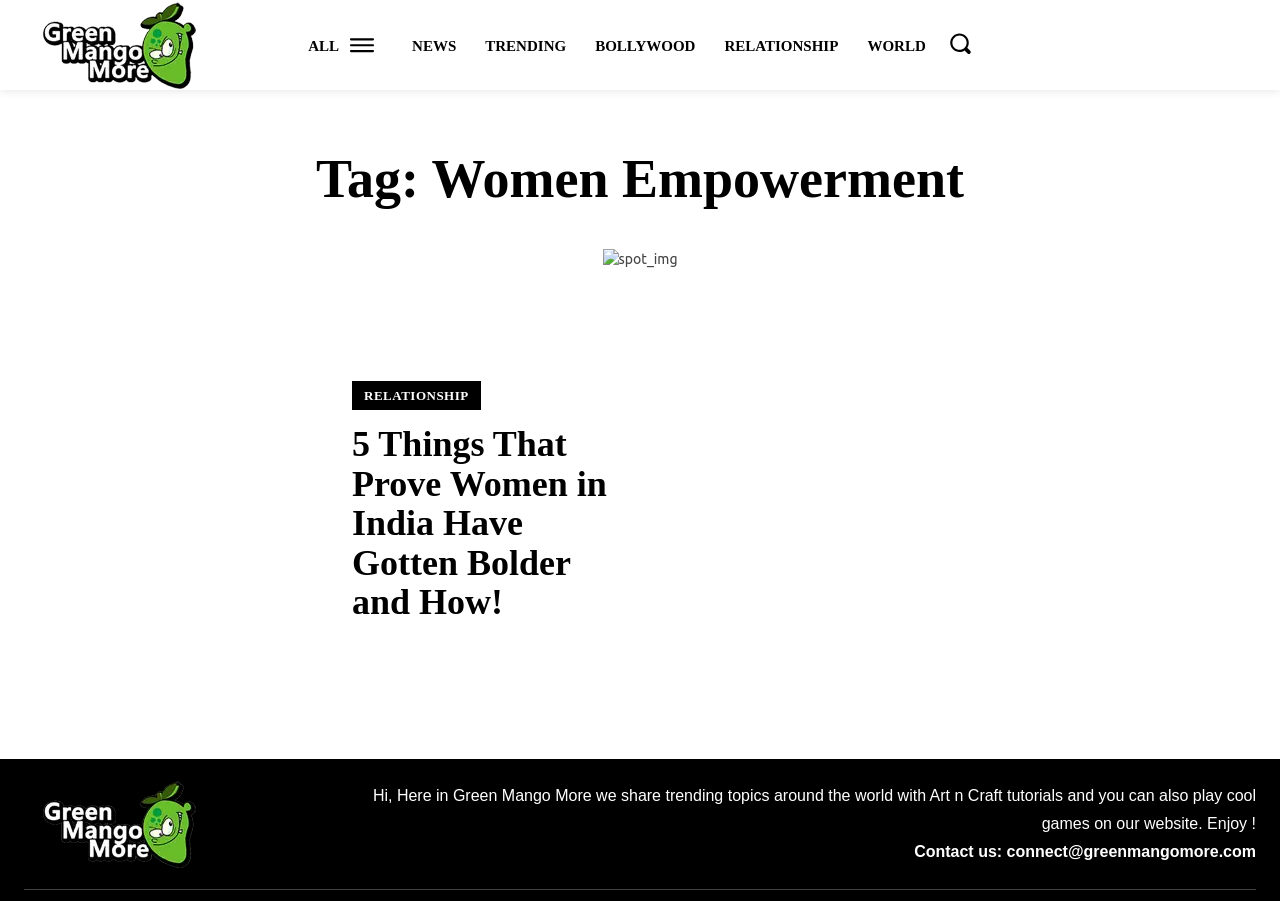What is the title of the featured article?
Look at the image and respond with a single word or a short phrase.

5 Things That Prove Women in India Have Gotten Bolder and How!